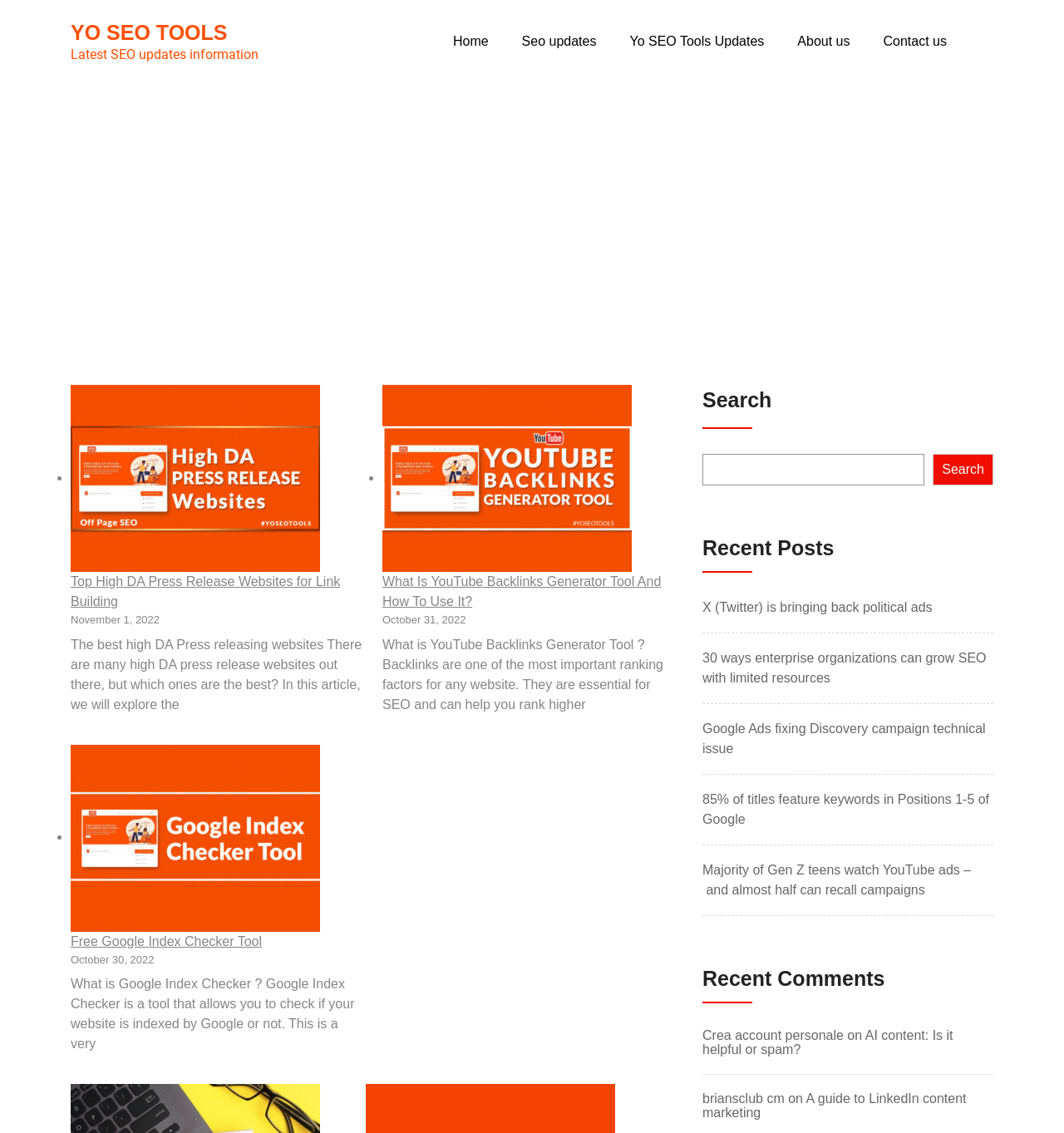Can you pinpoint the bounding box coordinates for the clickable element required for this instruction: "Check the 'Recent Posts' section"? The coordinates should be four float numbers between 0 and 1, i.e., [left, top, right, bottom].

[0.66, 0.472, 0.934, 0.505]